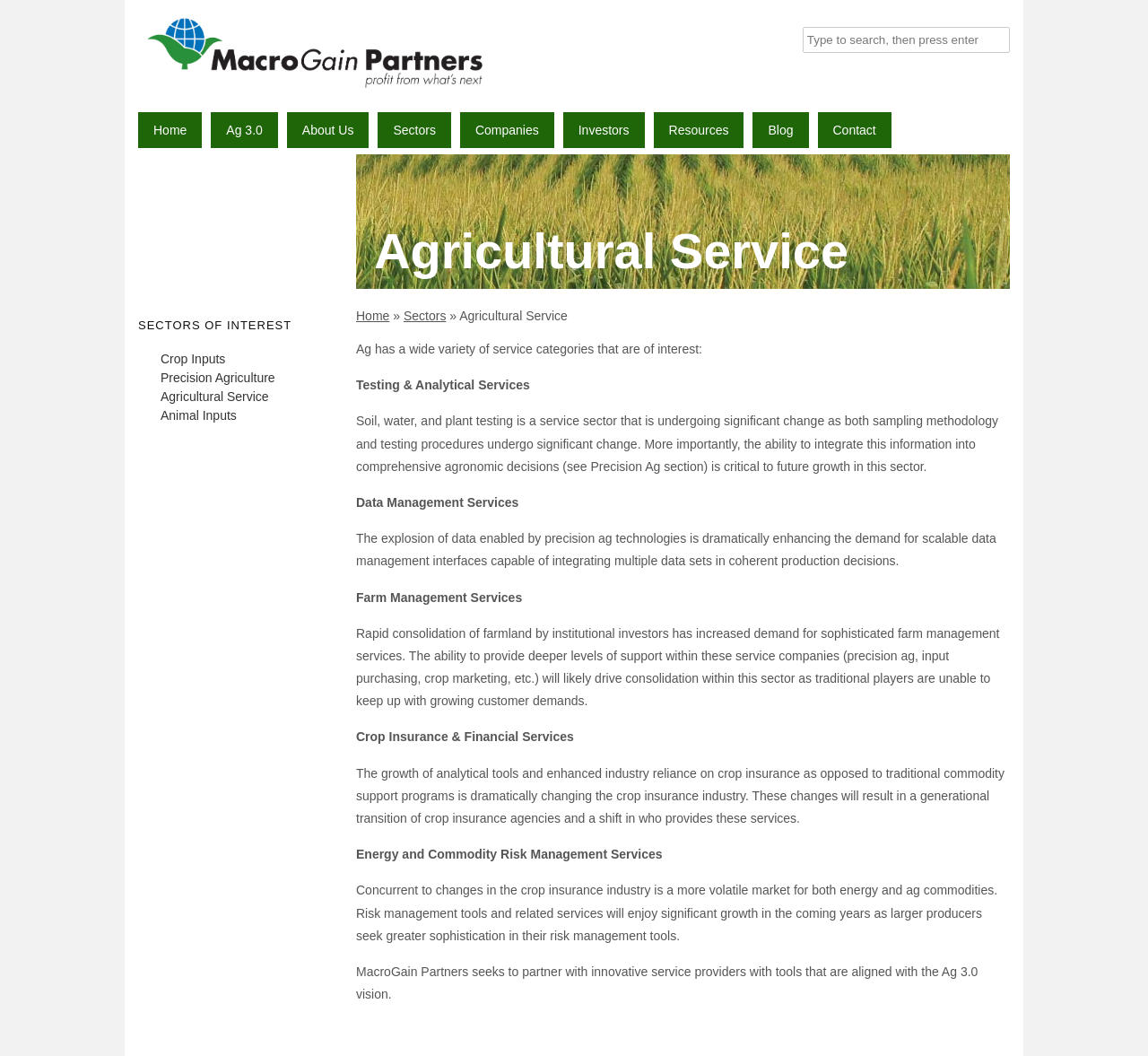Please identify the coordinates of the bounding box for the clickable region that will accomplish this instruction: "Click on Stock Agreements".

None